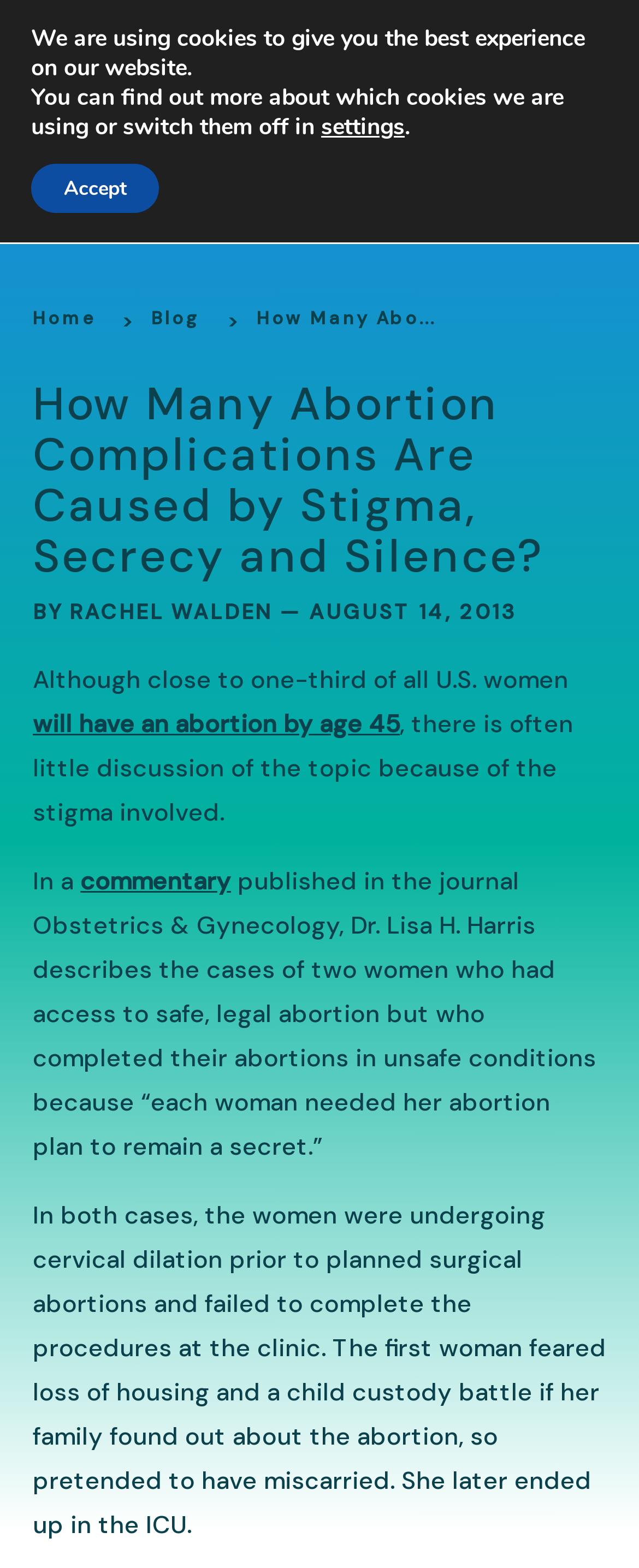Please specify the coordinates of the bounding box for the element that should be clicked to carry out this instruction: "Share the article". The coordinates must be four float numbers between 0 and 1, formatted as [left, top, right, bottom].

[0.315, 0.437, 0.362, 0.454]